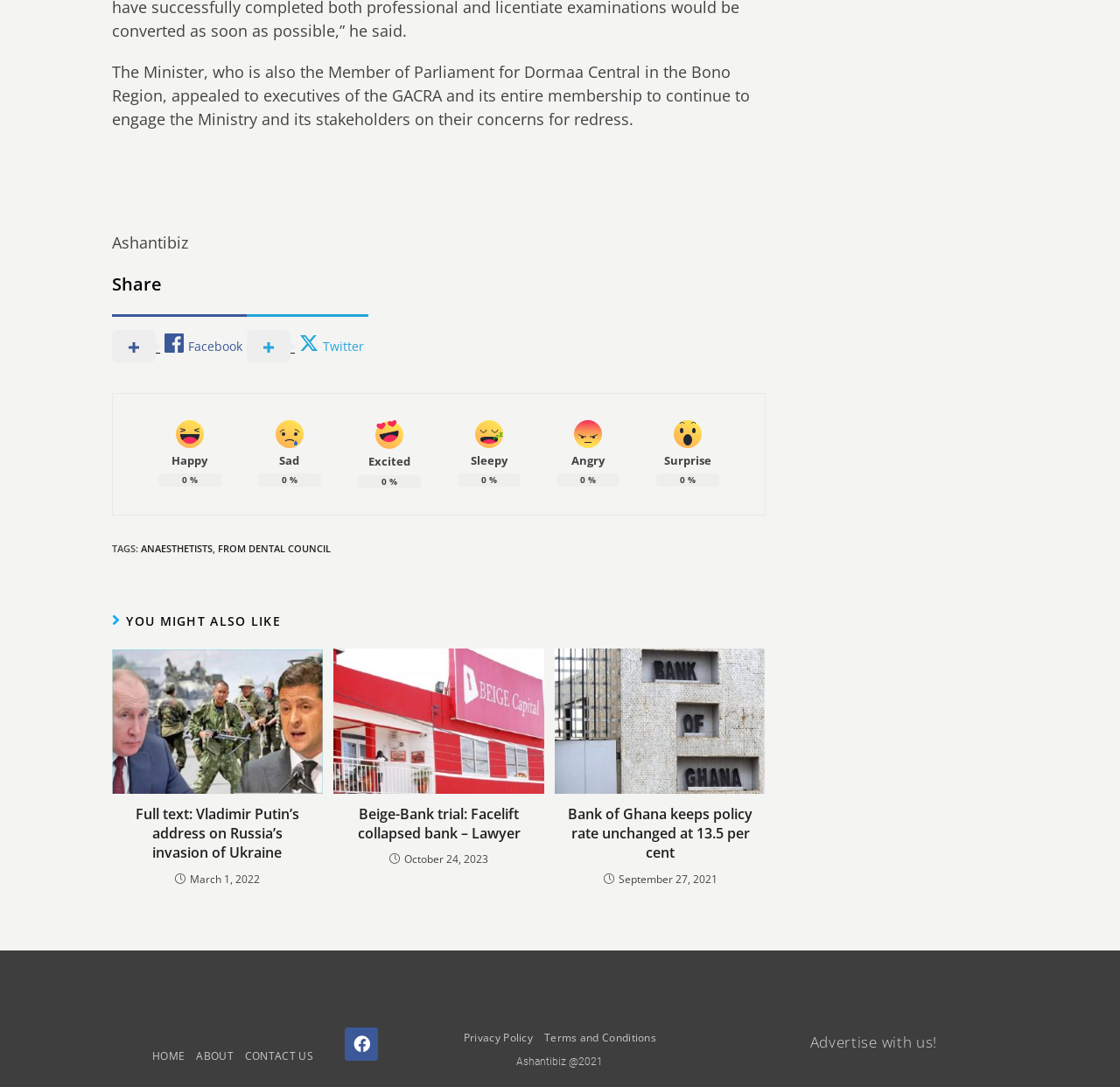What is the topic of the first article?
Using the image as a reference, answer the question in detail.

I looked at the first article element and found the heading element with the text 'Full text: Vladimir Putin’s address on Russia’s invasion of Ukraine'. This suggests that the topic of the first article is related to Vladimir Putin's address on Russia's invasion of Ukraine.